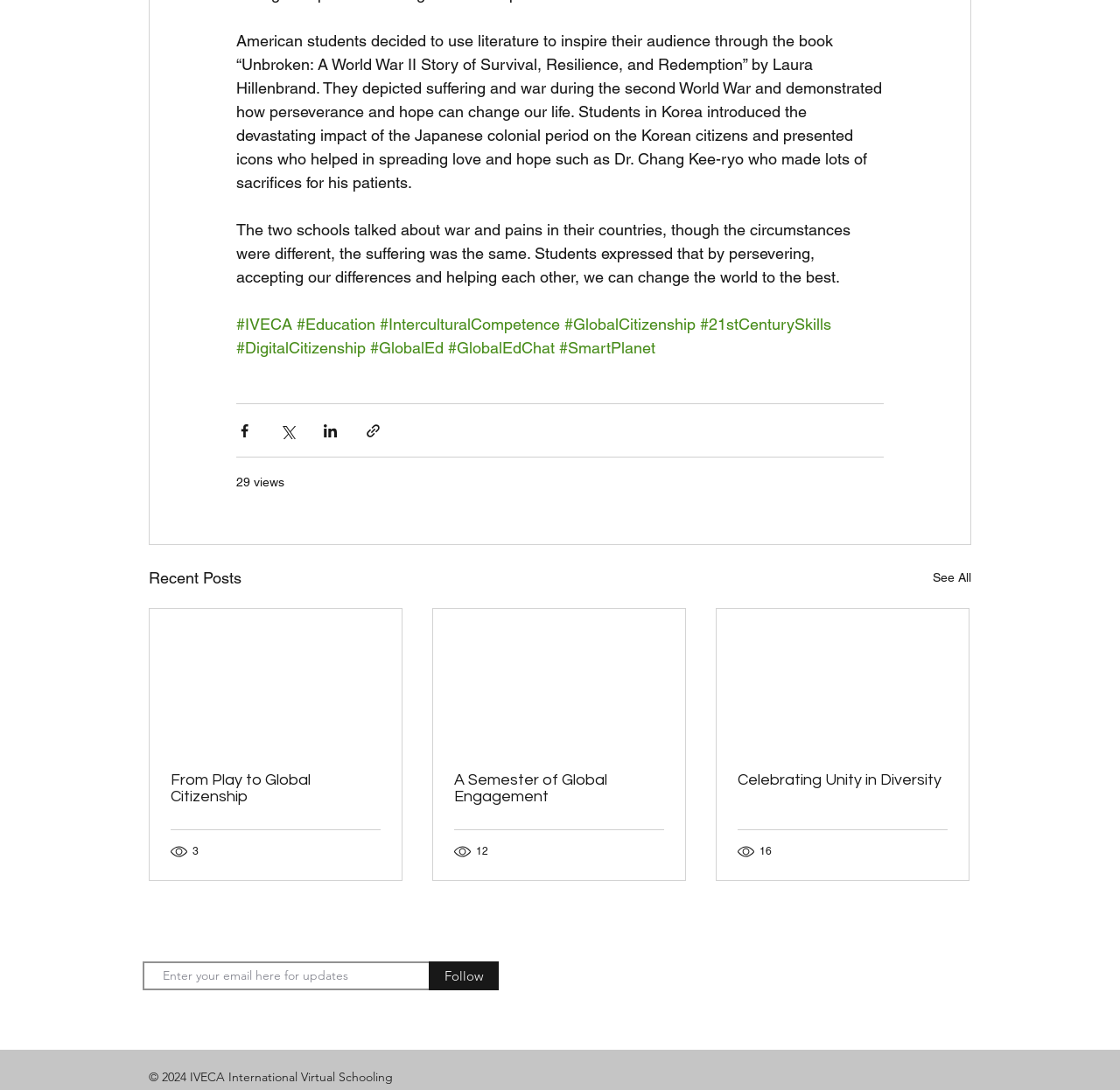Identify the bounding box for the UI element specified in this description: "See All". The coordinates must be four float numbers between 0 and 1, formatted as [left, top, right, bottom].

[0.833, 0.519, 0.867, 0.542]